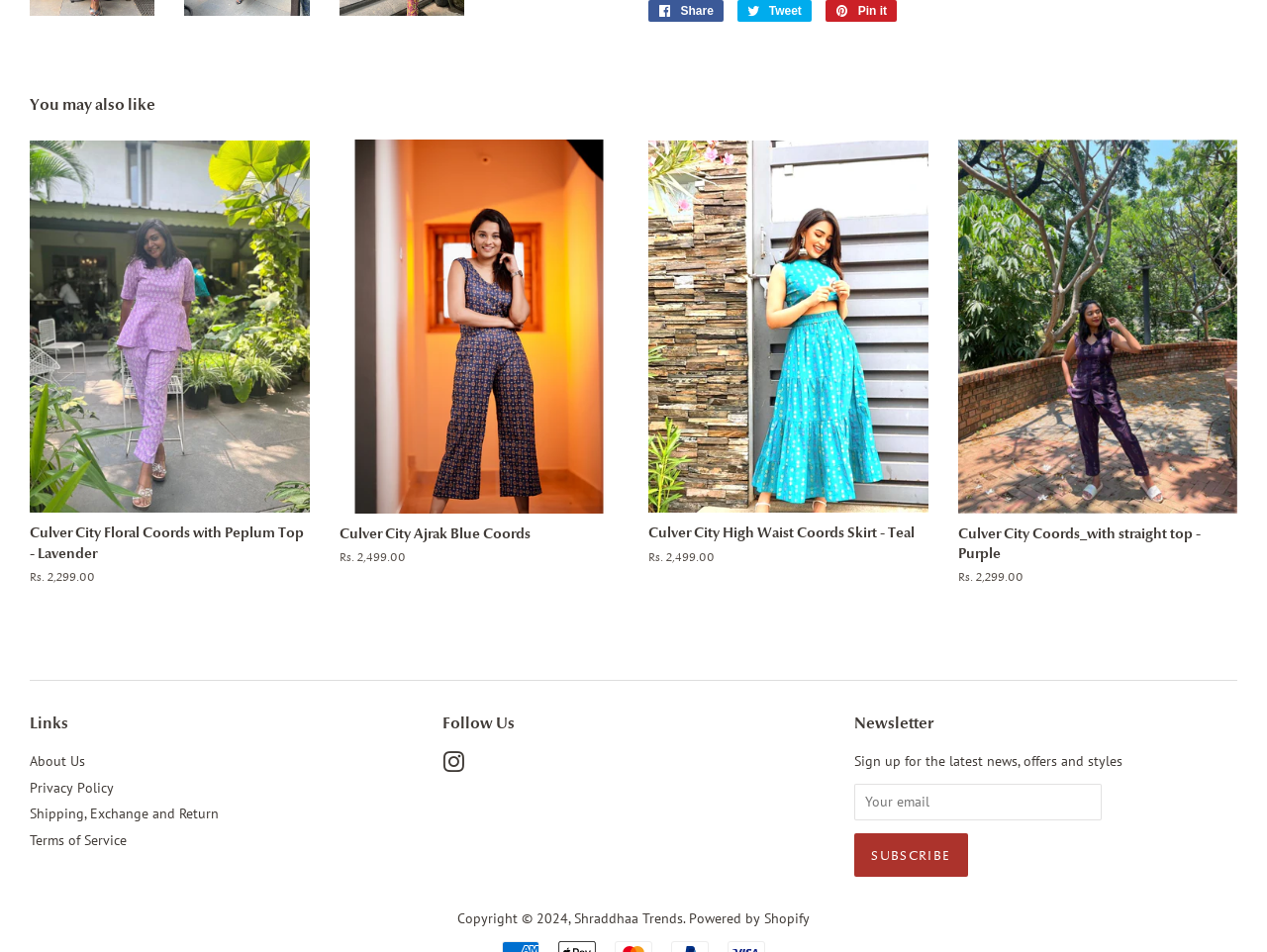Can you identify the bounding box coordinates of the clickable region needed to carry out this instruction: 'Follow on Instagram'? The coordinates should be four float numbers within the range of 0 to 1, stated as [left, top, right, bottom].

[0.349, 0.796, 0.366, 0.814]